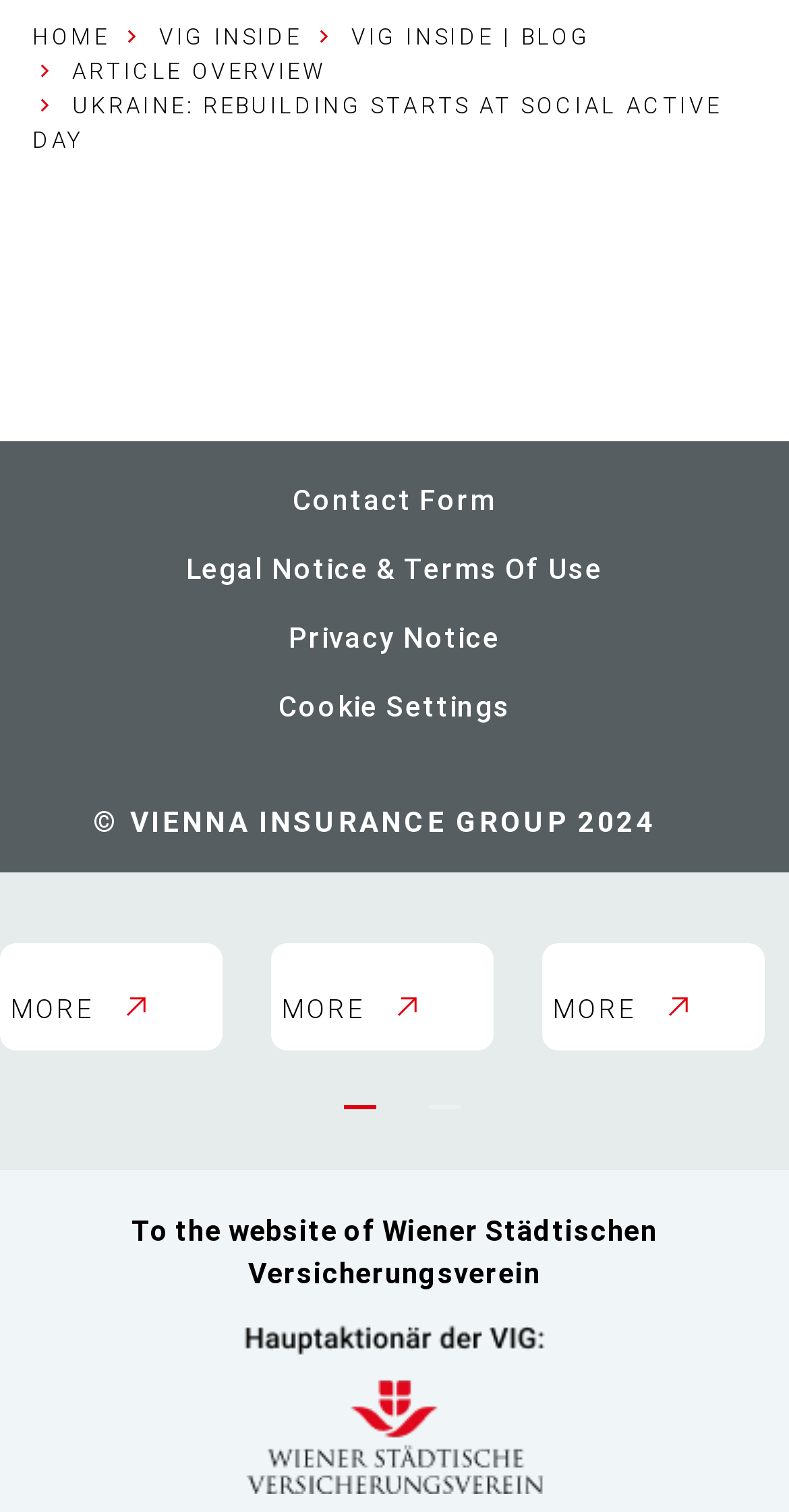Give a one-word or short phrase answer to the question: 
What is the year of the copyright mentioned in the webpage?

2024